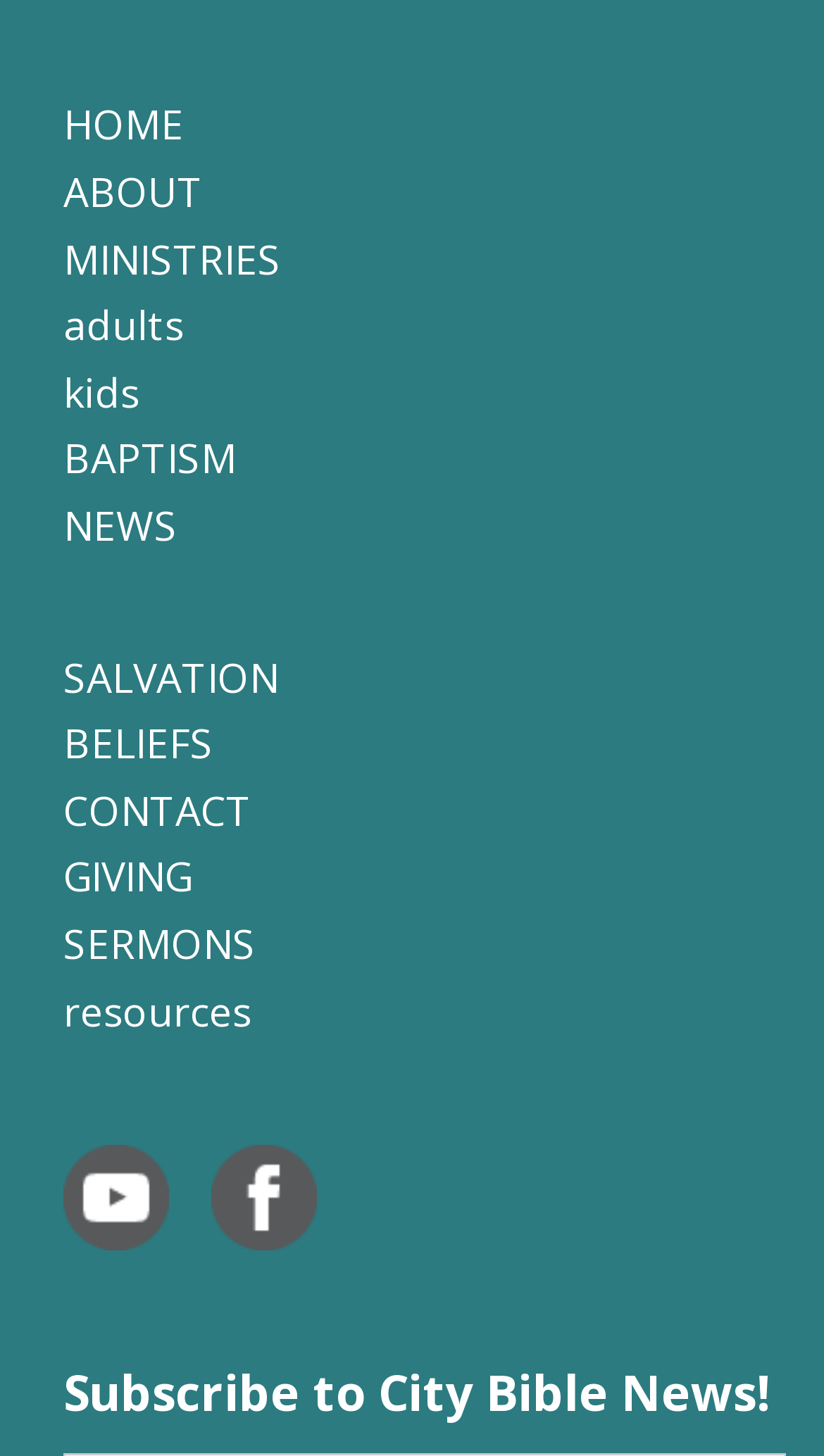What is the call-to-action at the bottom?
Give a detailed explanation using the information visible in the image.

I found a heading element with the text 'Subscribe to City Bible News!' at the bottom of the webpage, indicating a call-to-action for visitors to subscribe to the news.